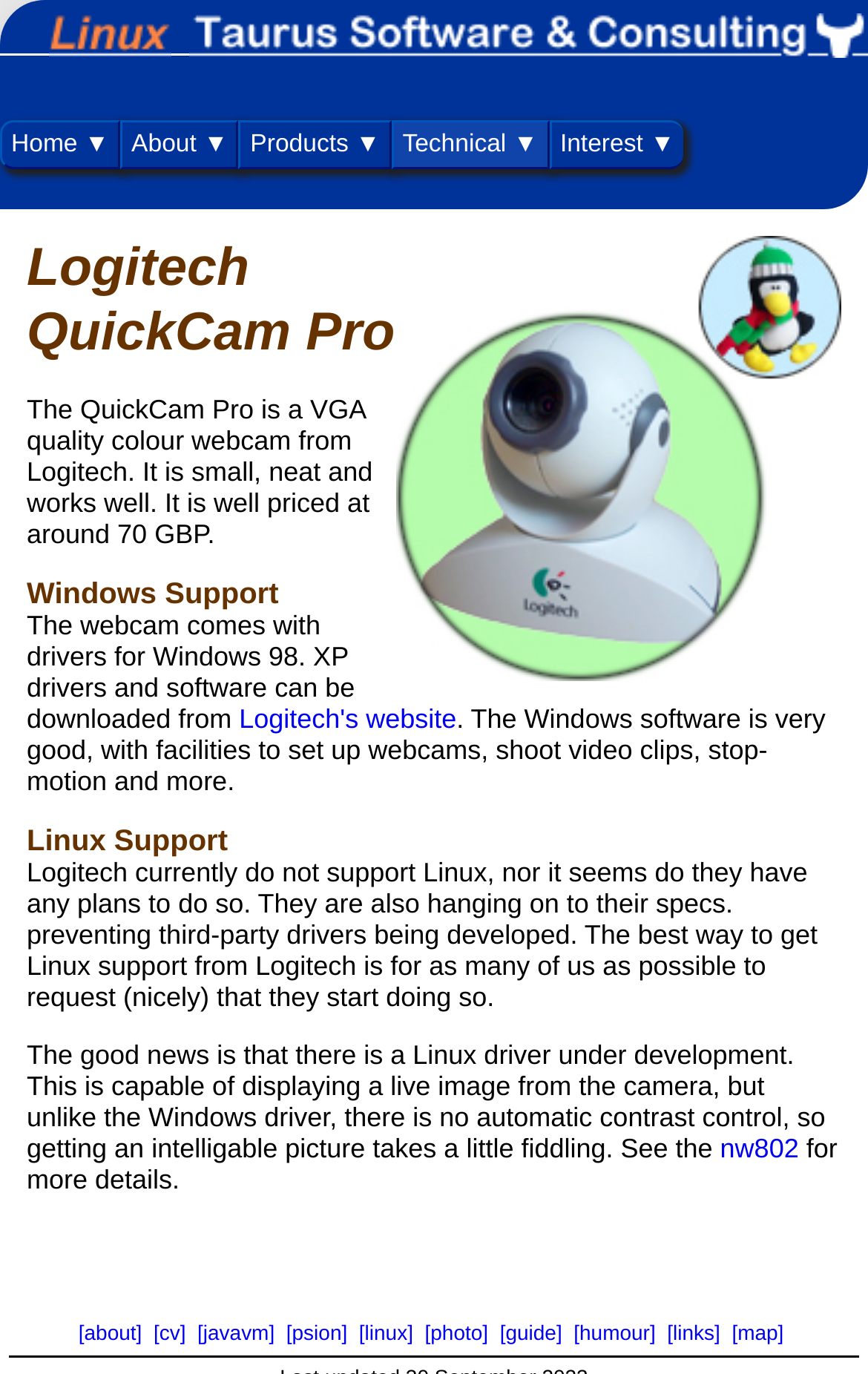Please predict the bounding box coordinates of the element's region where a click is necessary to complete the following instruction: "View the Logitech QuickCam Pro image". The coordinates should be represented by four float numbers between 0 and 1, i.e., [left, top, right, bottom].

[0.456, 0.172, 0.969, 0.496]